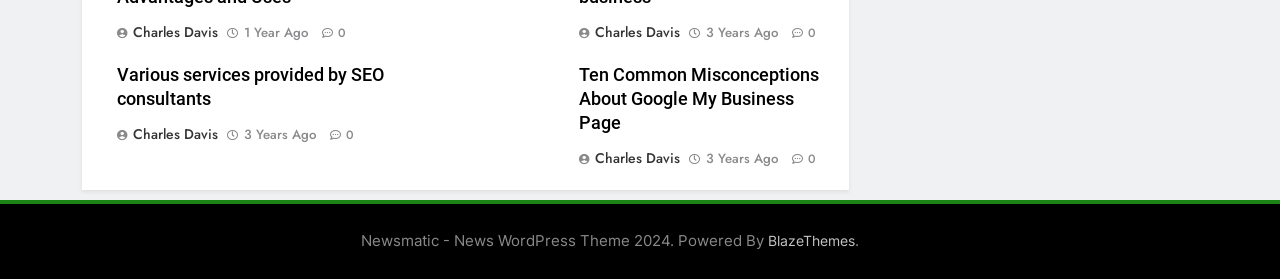Locate the bounding box coordinates of the area to click to fulfill this instruction: "Click the 'Models' link". The bounding box should be presented as four float numbers between 0 and 1, in the order [left, top, right, bottom].

None